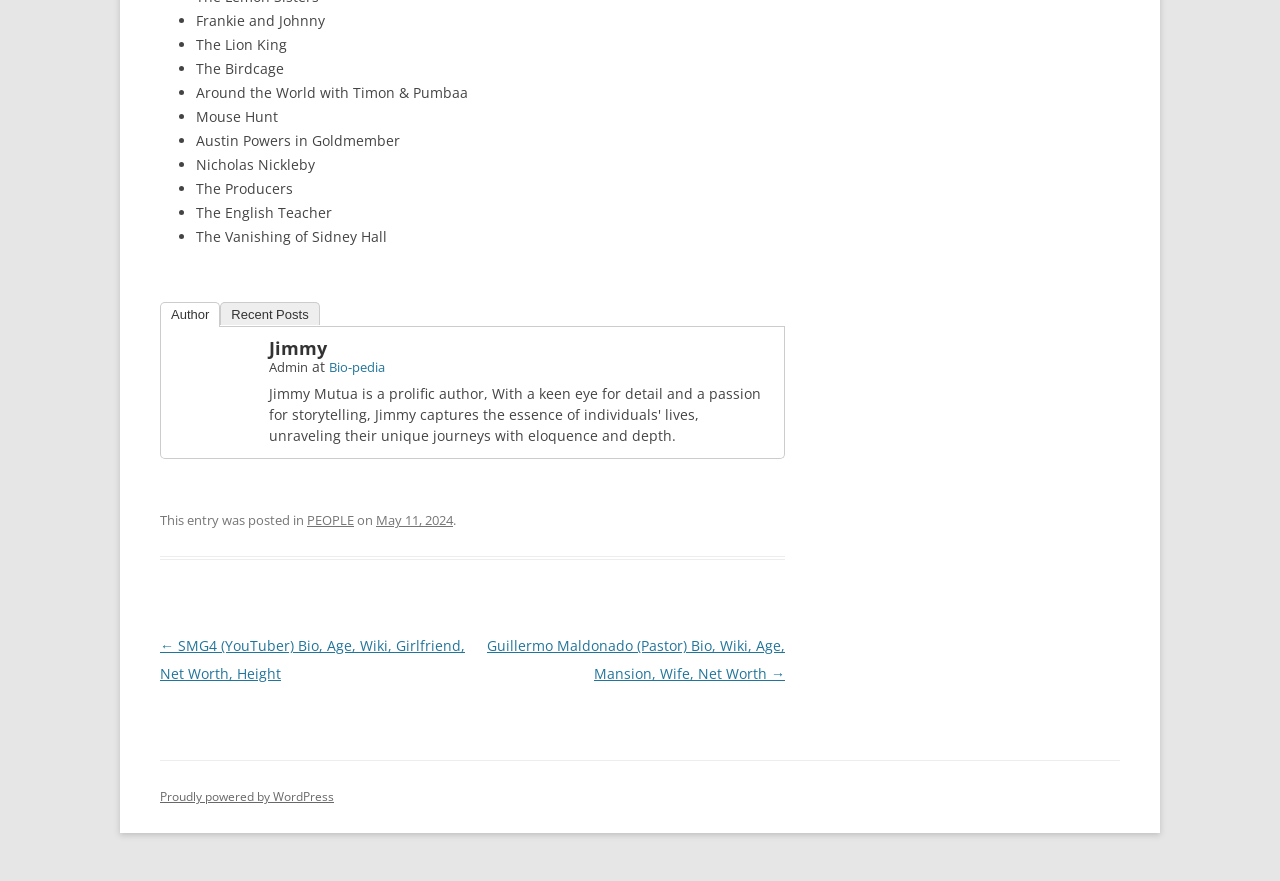What is the title of the first list item?
Based on the visual content, answer with a single word or a brief phrase.

Frankie and Johnny